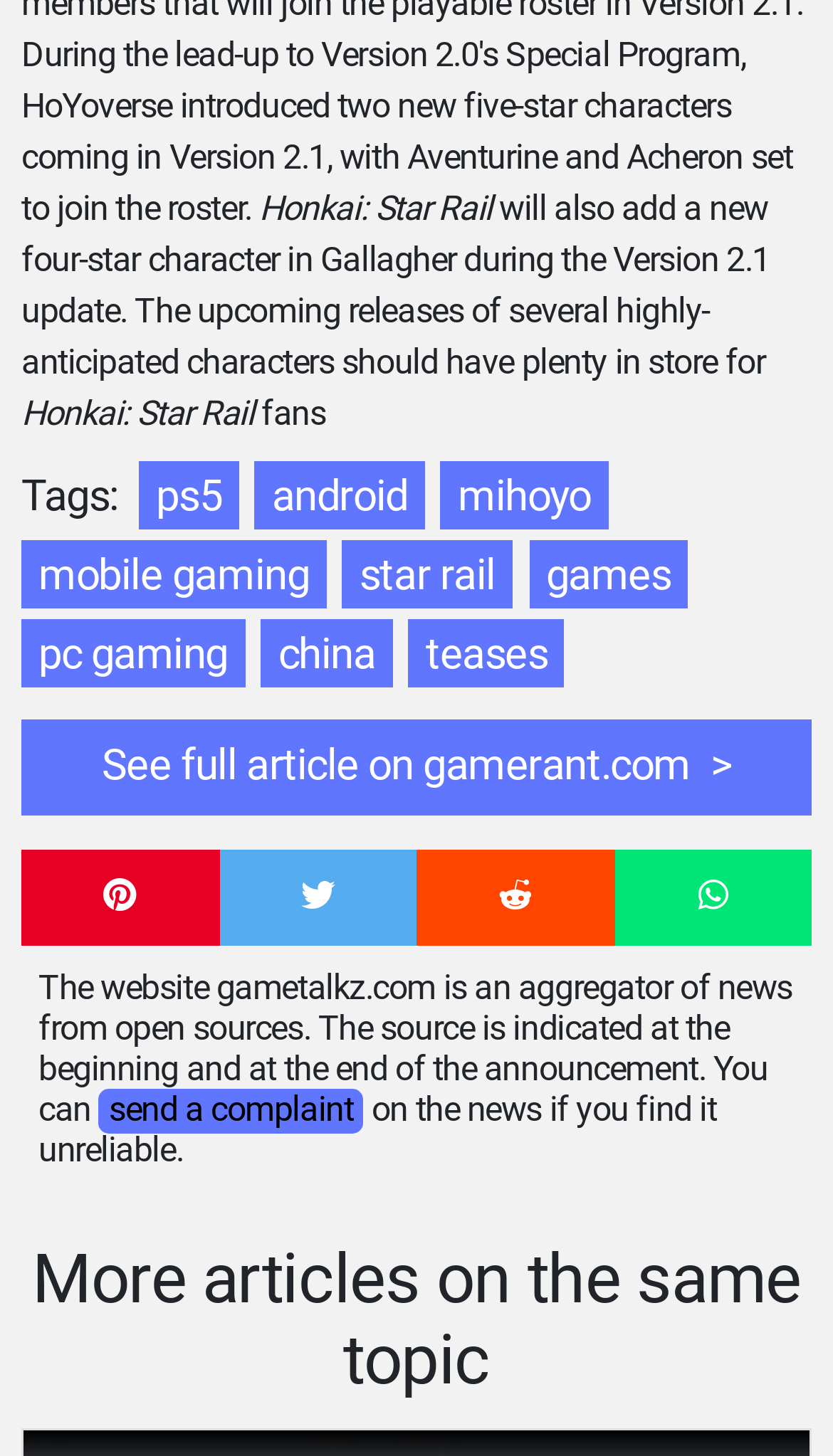Using the image as a reference, answer the following question in as much detail as possible:
What is the purpose of the website gametalkz.com?

The purpose of the website is mentioned in the StaticText element at coordinates [0.046, 0.664, 0.951, 0.776], which states that 'The website gametalkz.com is an aggregator of news from open sources.'